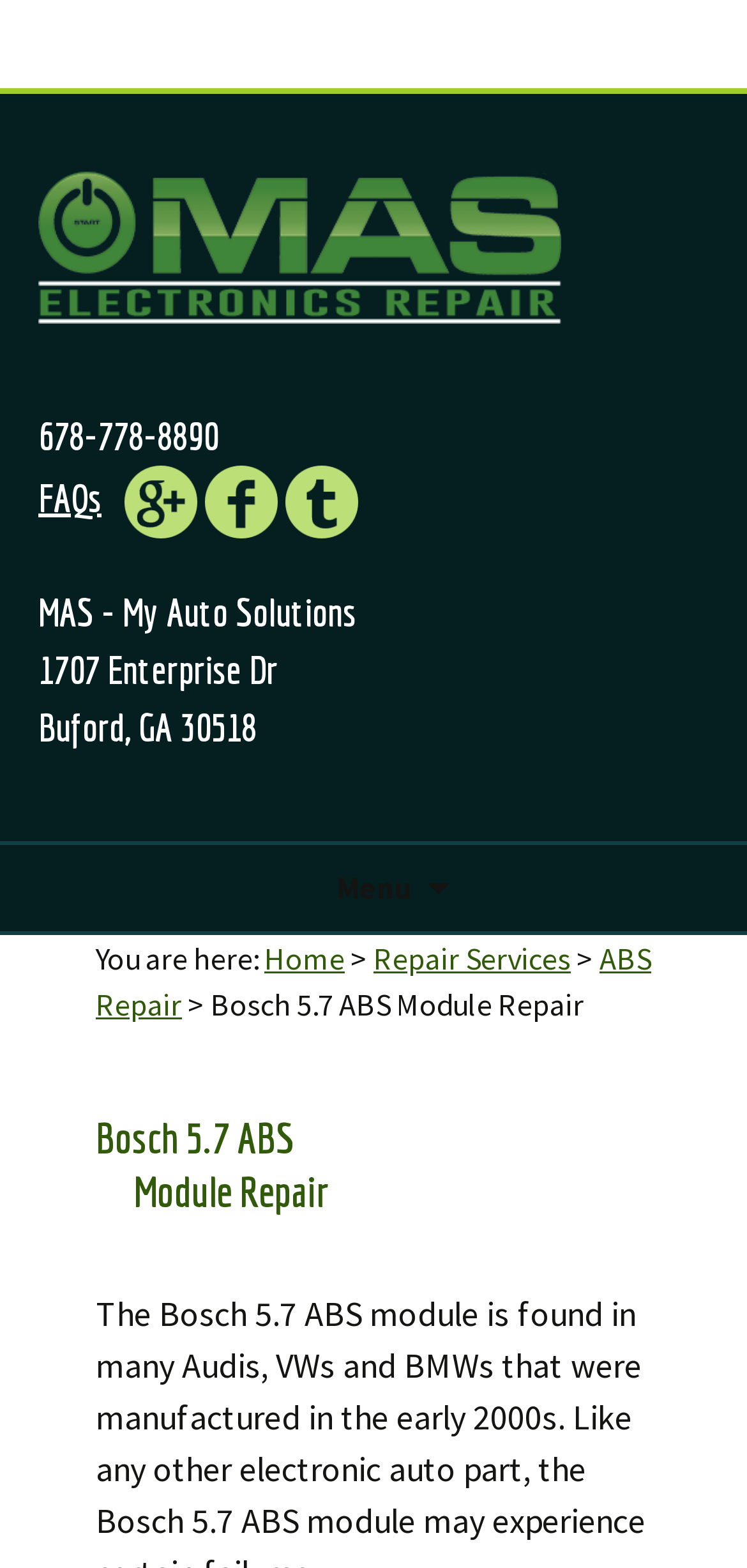Extract the primary header of the webpage and generate its text.

Bosch 5.7 ABS Module Repair